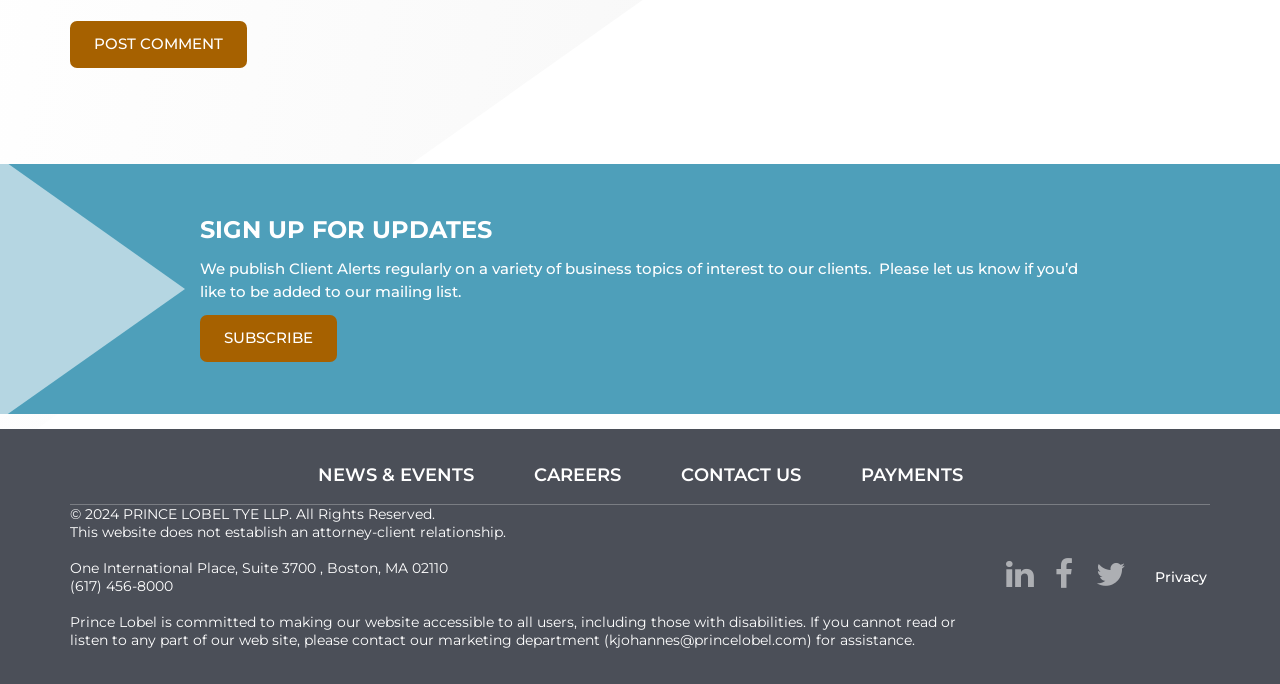Specify the bounding box coordinates of the area to click in order to follow the given instruction: "Click the 'Post Comment' button."

[0.055, 0.031, 0.193, 0.099]